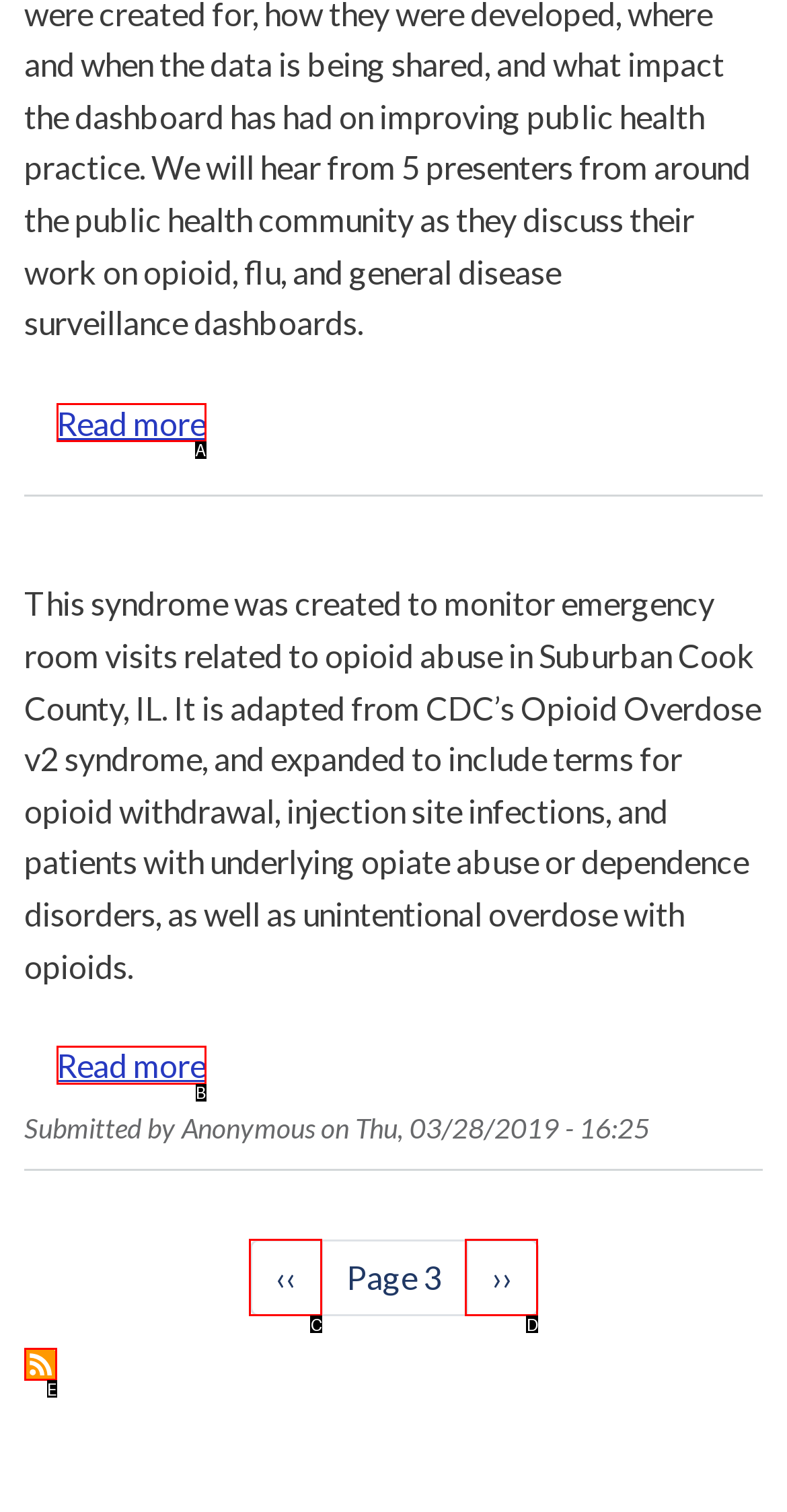Determine which HTML element best fits the description: Next page ››
Answer directly with the letter of the matching option from the available choices.

D